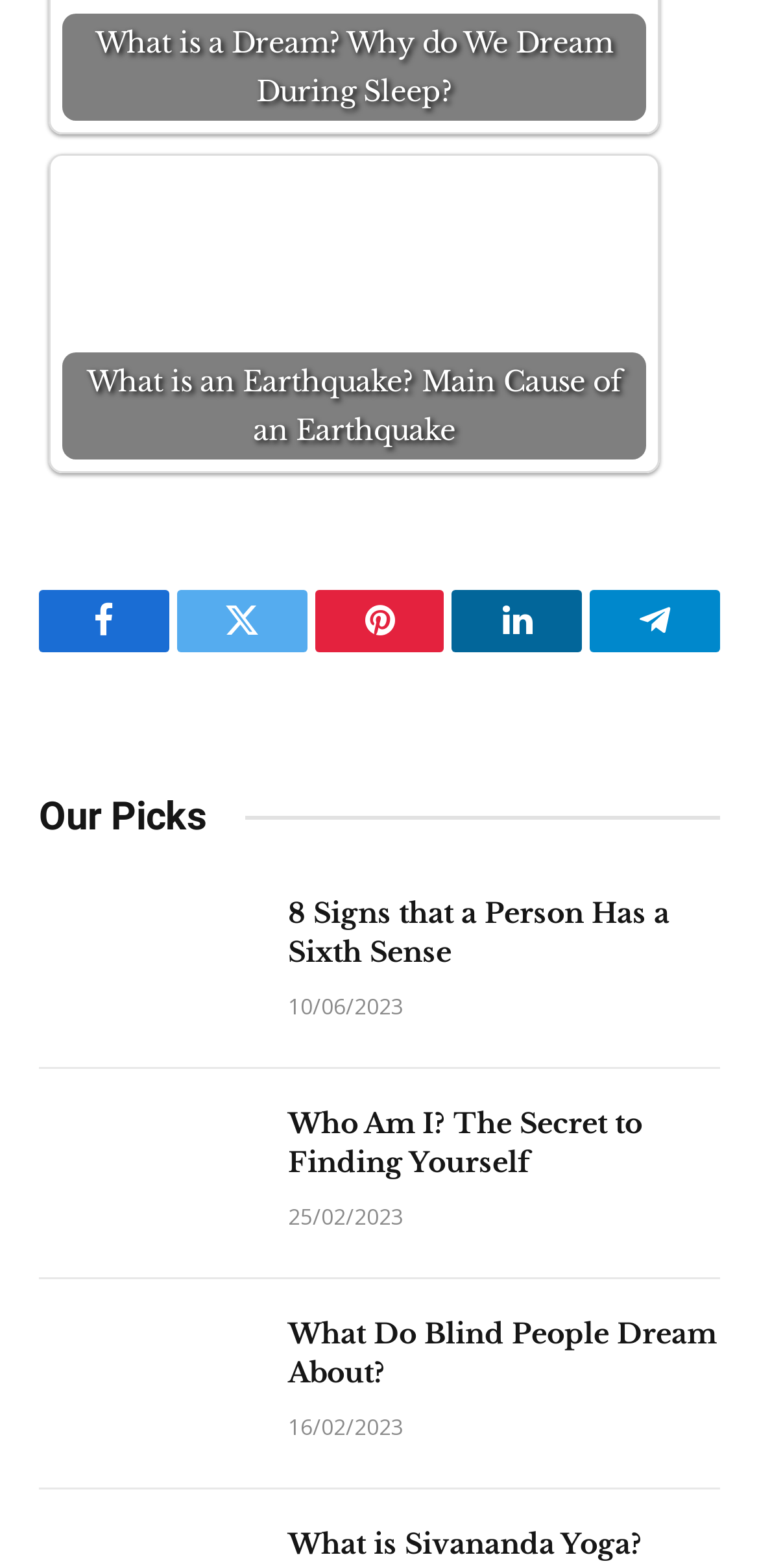Refer to the image and offer a detailed explanation in response to the question: What is the topic of the first article?

The first article is about earthquake, which can be inferred from the link text 'What is an Earthquake? Main Cause of an Earthquake' and the image description 'Everything You Need to Know About Earthquake'.